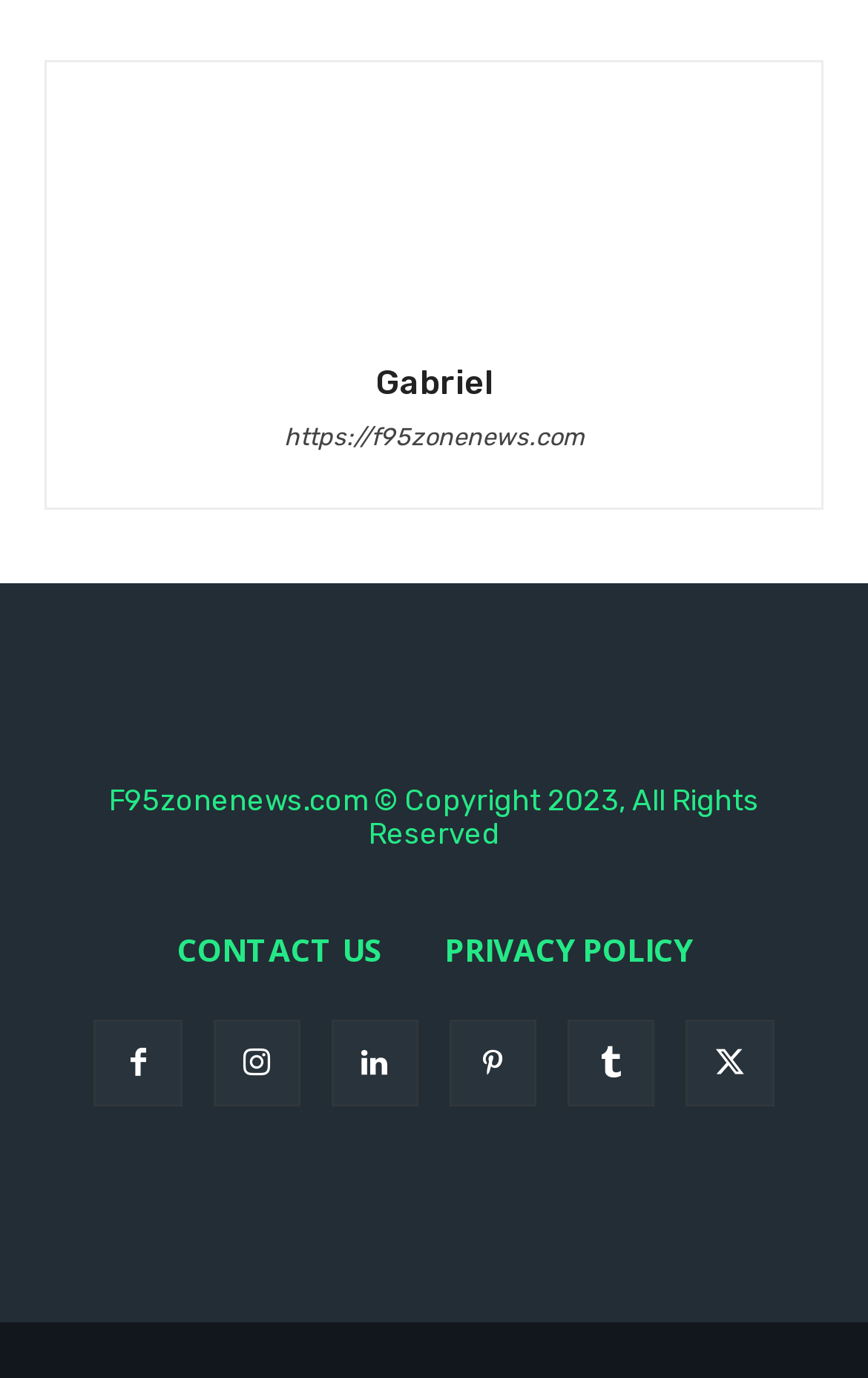Locate the bounding box coordinates of the item that should be clicked to fulfill the instruction: "share on social media".

[0.109, 0.739, 0.209, 0.803]